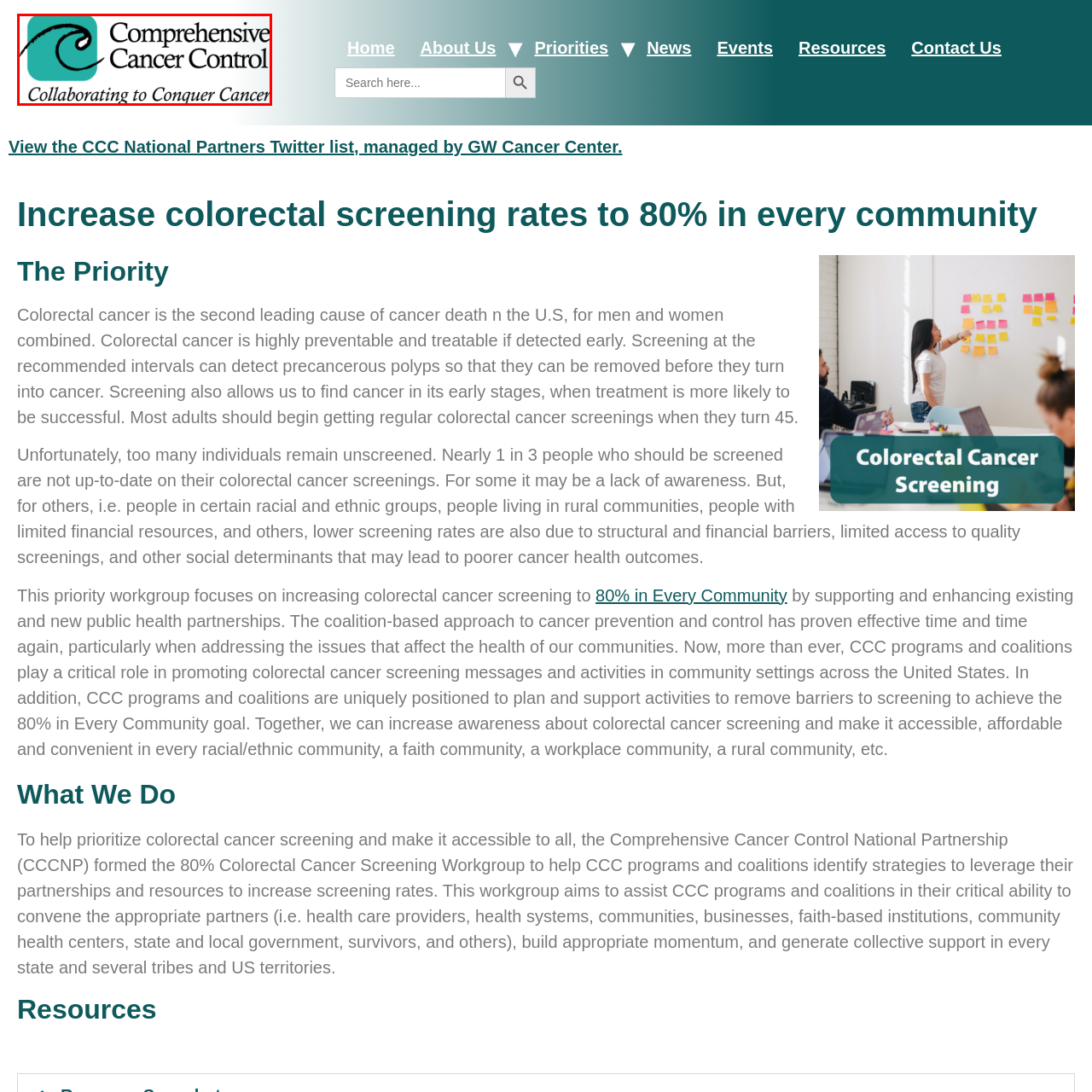Explain in detail what is depicted in the image within the red-bordered box.

The image features the logo of the Comprehensive Cancer Control National Partnership, which emphasizes their commitment to enhancing cancer control efforts across communities. The design includes a unique, stylized swirl within a teal square, symbolizing collaboration and dynamism in the fight against cancer. Below the graphic element, the text reads "Comprehensive Cancer Control," followed by the tagline "Collaborating to Conquer Cancer." This logo represents the organization's mission to connect various stakeholders in the health sector and promote effective cancer screening and prevention strategies. The overall design conveys a sense of unity and purpose in addressing cancer-related challenges.